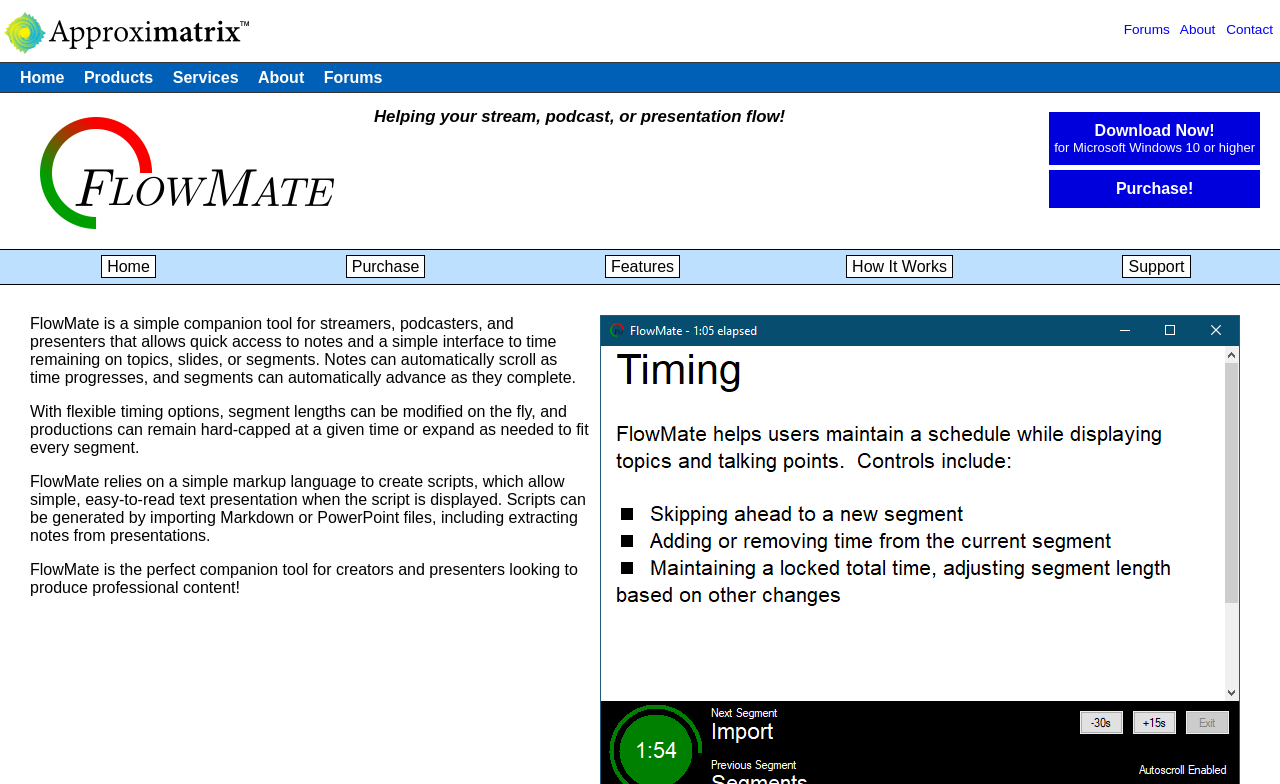Please determine the bounding box coordinates of the element's region to click for the following instruction: "Visit the home page".

[0.008, 0.084, 0.058, 0.112]